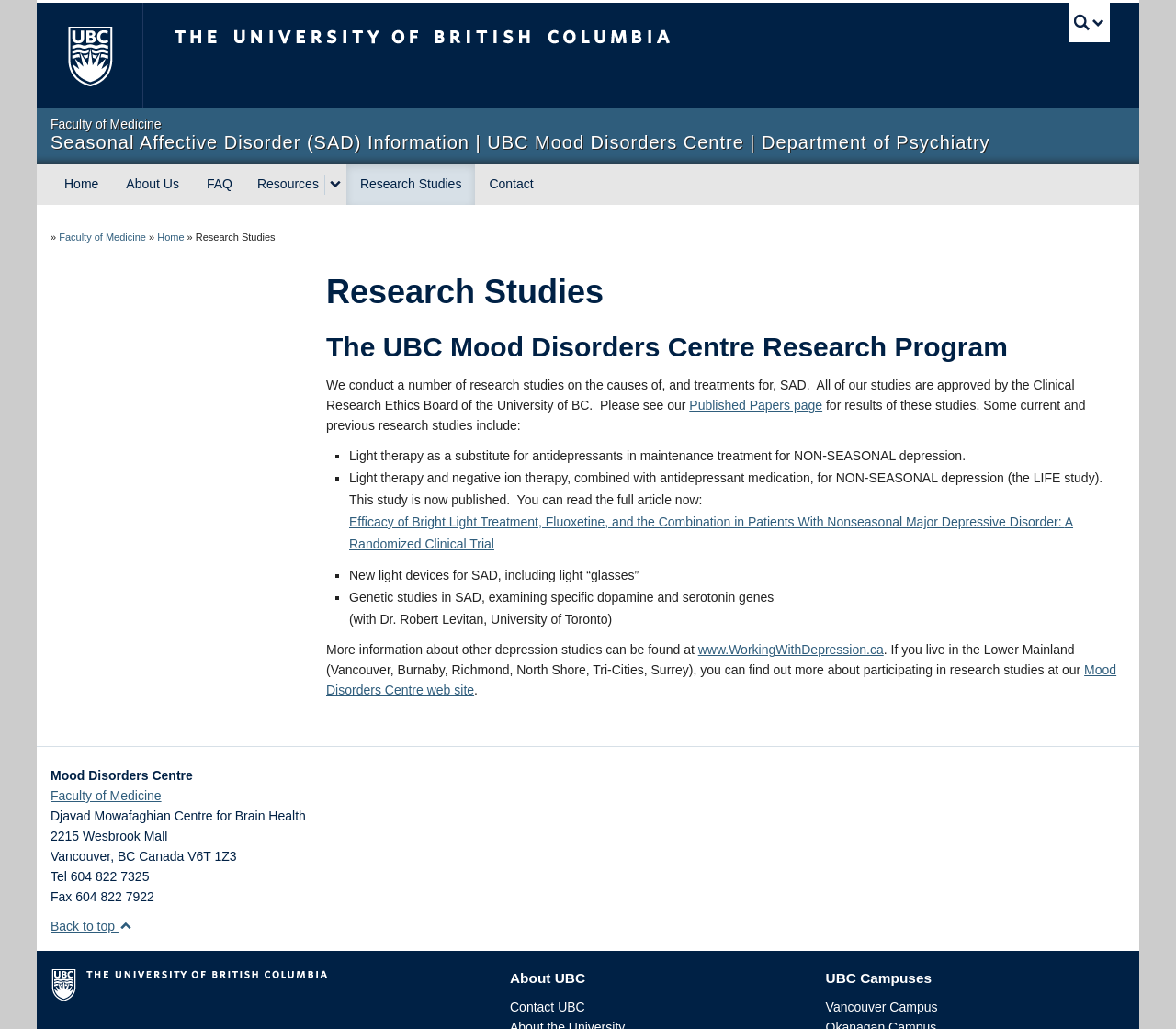What is the topic of the research study mentioned in the LIFE study?
Give a thorough and detailed response to the question.

I found the answer by reading the static text element that describes the LIFE study, which mentions 'NON-SEASONAL depression' as the topic of the study.